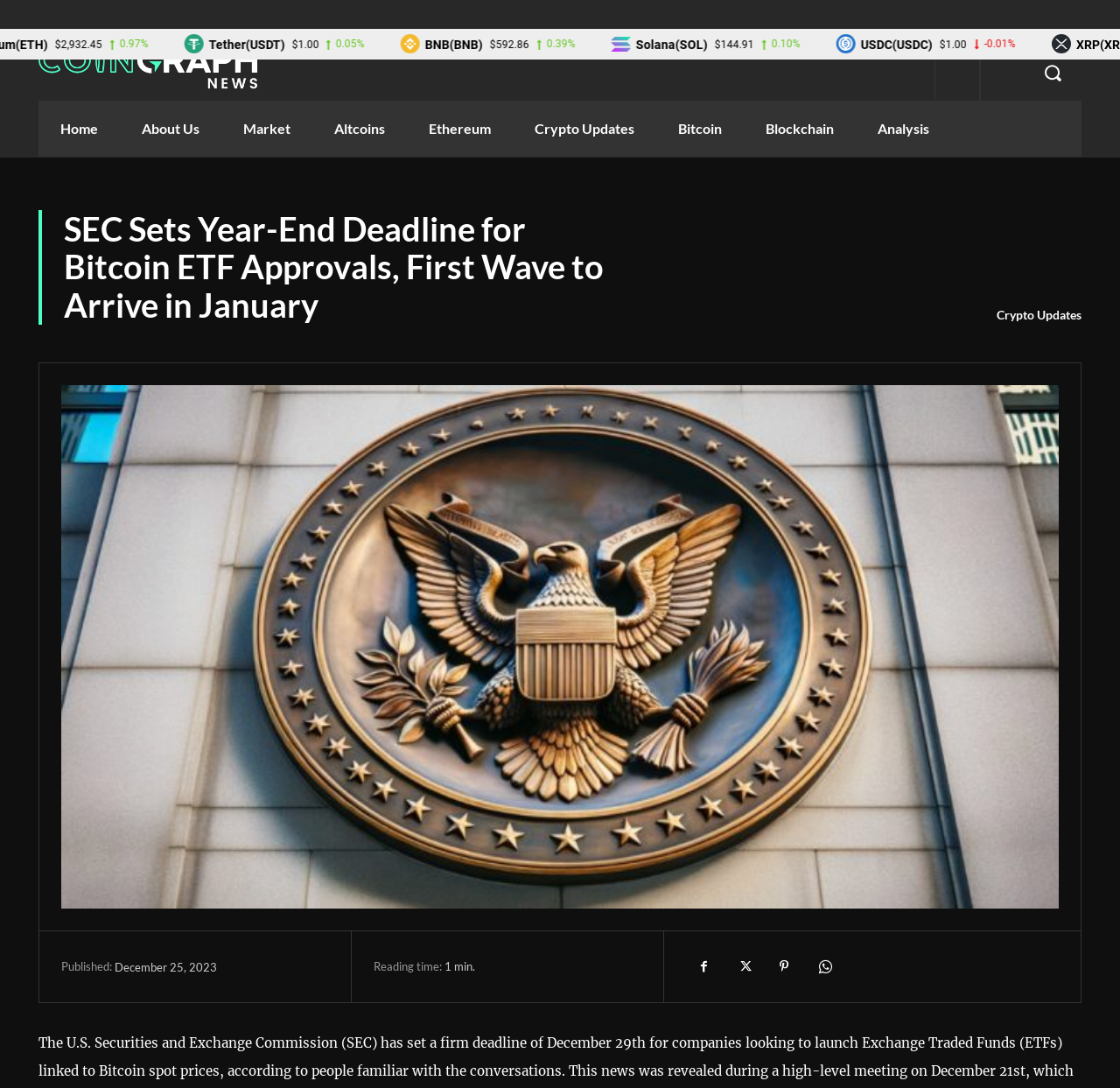How many cryptocurrency options are listed?
Please respond to the question with as much detail as possible.

There are 5 cryptocurrency options listed on the webpage, which are Tether (USDT), BNB (BNB), Solana (SOL), USDC (USDC), and XRP (XRP). These options are displayed in a table format with their respective prices and percentage changes.